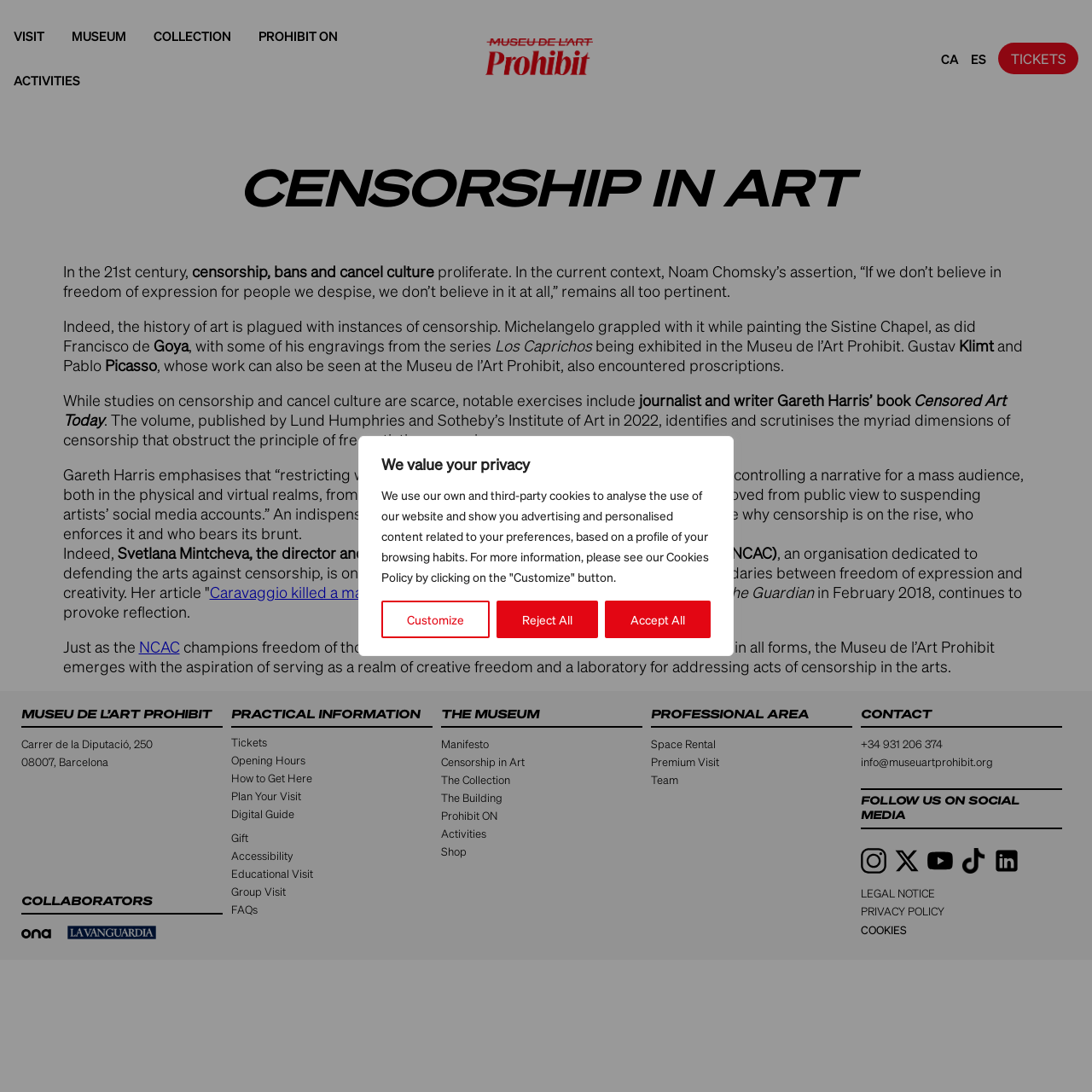Using the information in the image, give a comprehensive answer to the question: 
What is the address of the museum?

The address of the museum can be found in the text 'Carrer de la Diputació, 250' and '08007, Barcelona' located at the bottom of the webpage, with bounding box coordinates [0.02, 0.674, 0.14, 0.688] and [0.02, 0.691, 0.099, 0.704] respectively.